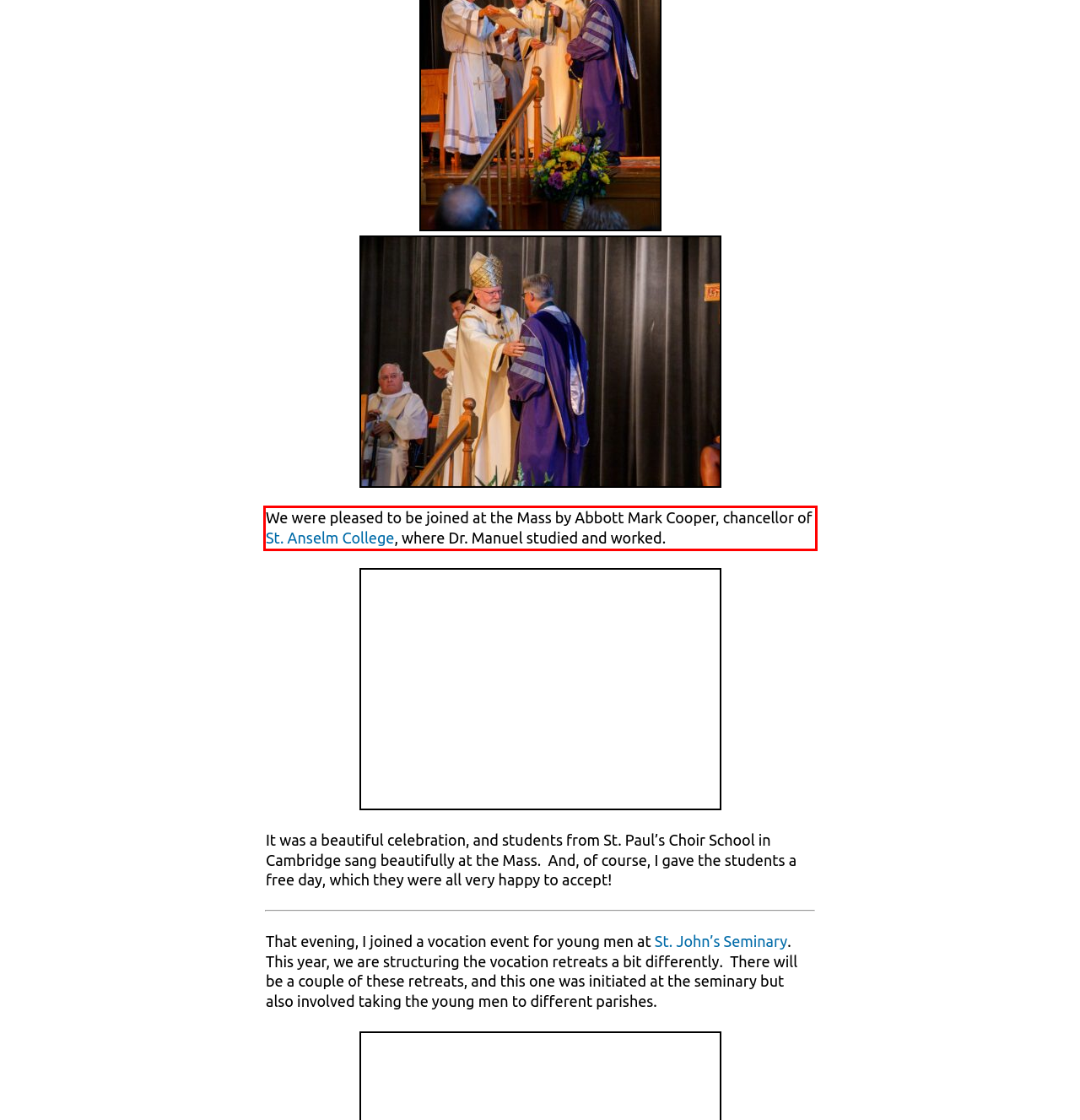You are provided with a webpage screenshot that includes a red rectangle bounding box. Extract the text content from within the bounding box using OCR.

We were pleased to be joined at the Mass by Abbott Mark Cooper, chancellor of St. Anselm College, where Dr. Manuel studied and worked.